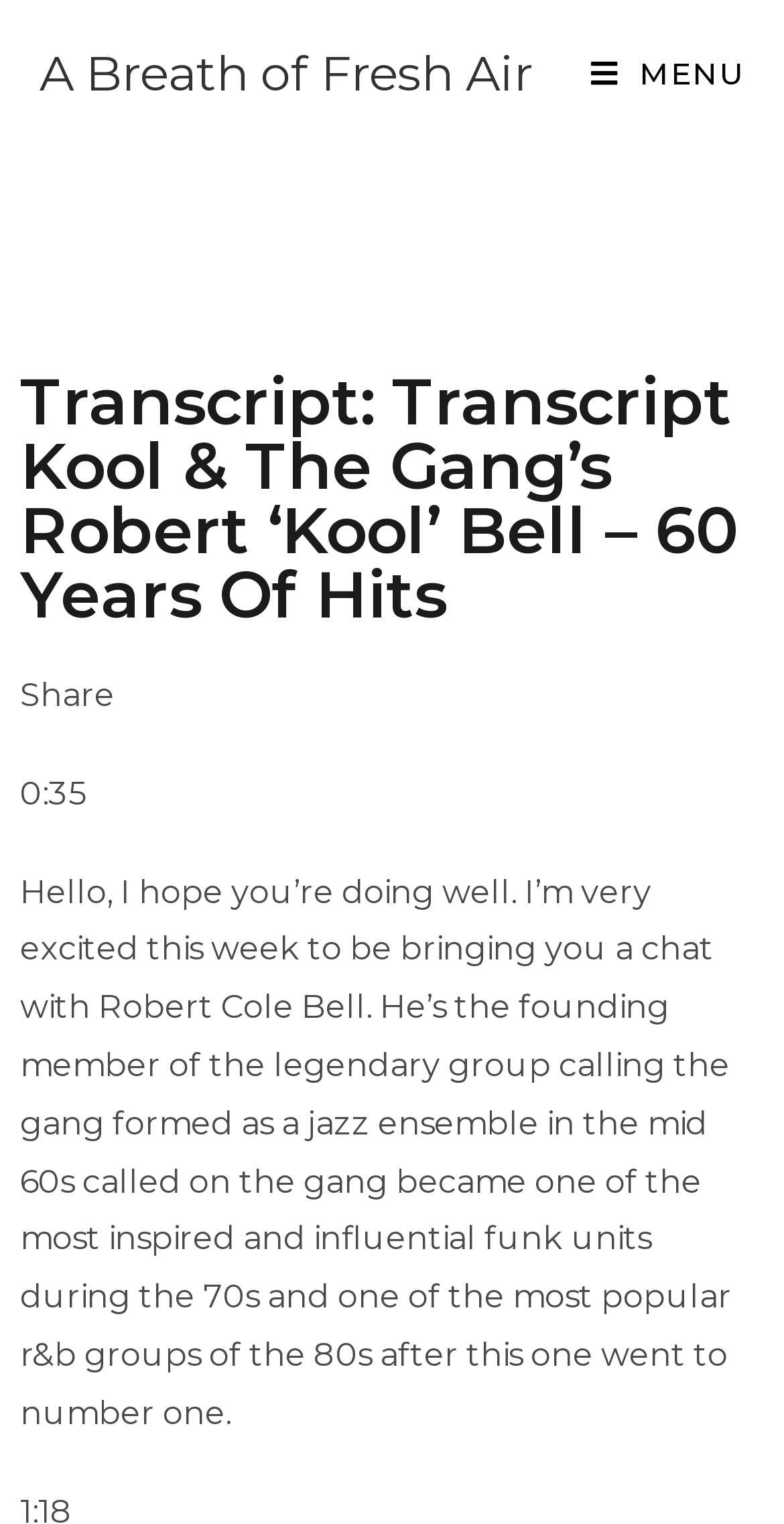What is the genre of music associated with the group mentioned?
Can you give a detailed and elaborate answer to the question?

The webpage mentions that the group 'became one of the most inspired and influential funk units during the 70s', indicating that funk is a genre of music associated with the group.